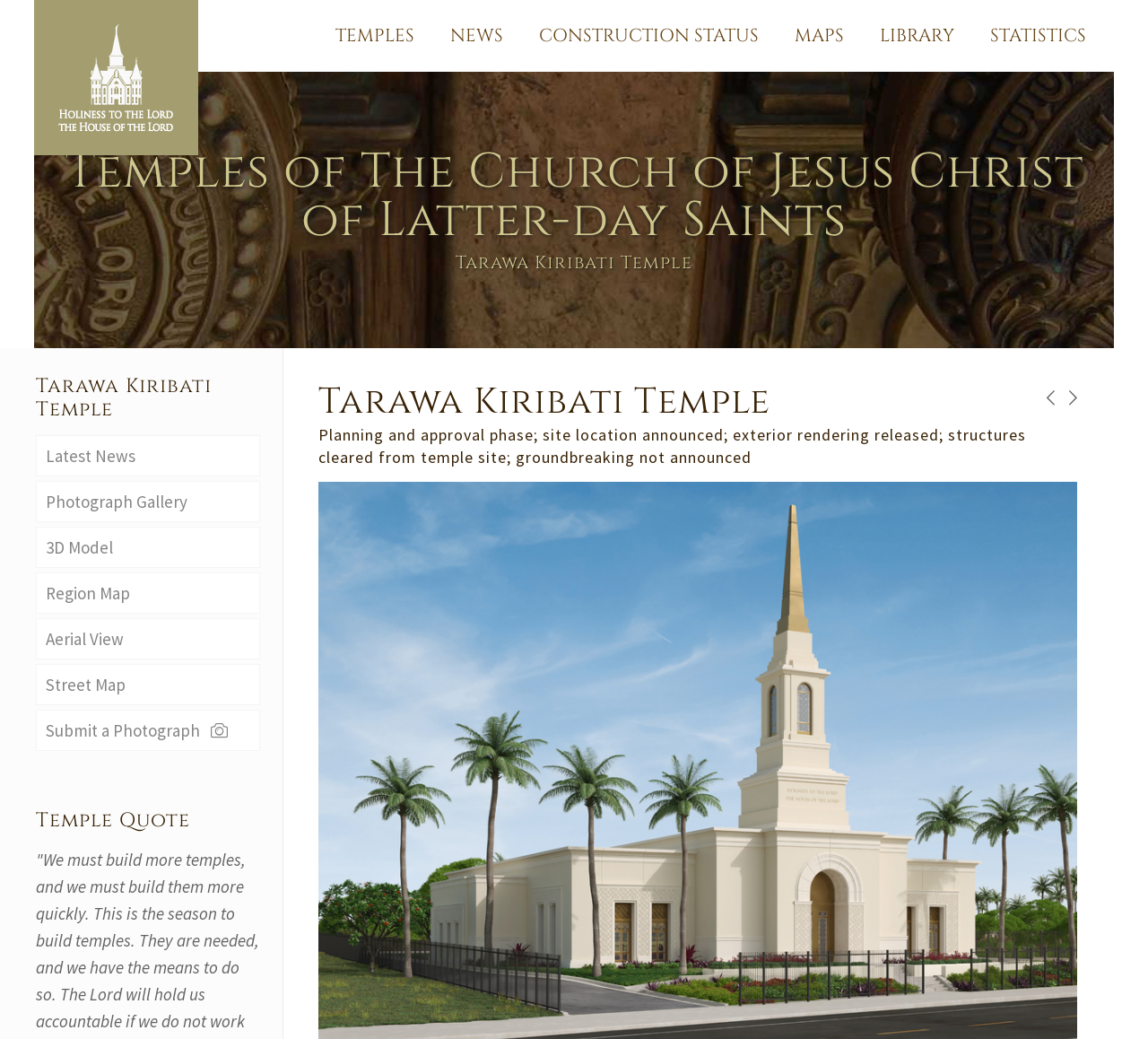Please specify the bounding box coordinates of the clickable section necessary to execute the following command: "Check the temple statistics".

[0.847, 0.0, 0.962, 0.069]